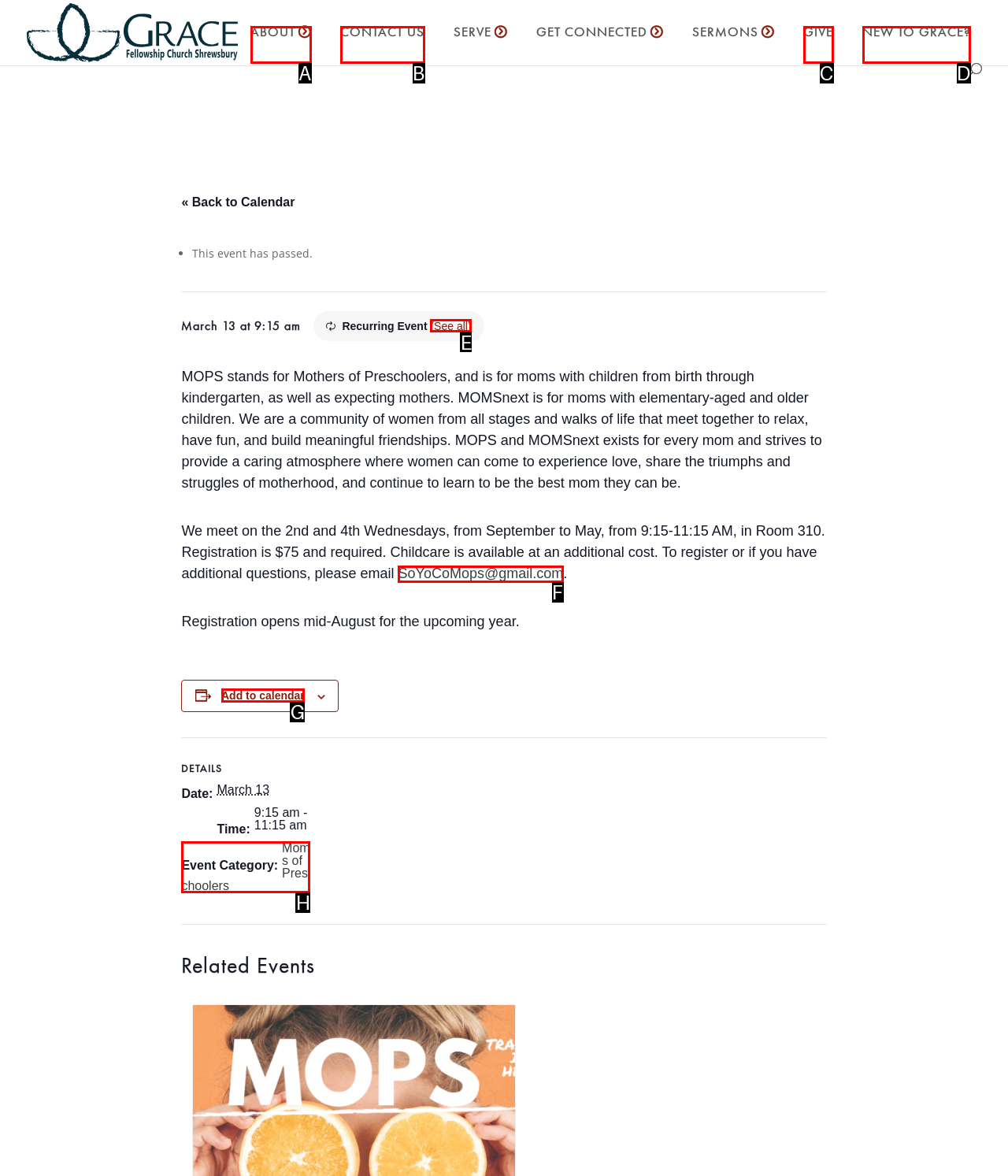Select the proper HTML element to perform the given task: Add to calendar Answer with the corresponding letter from the provided choices.

G